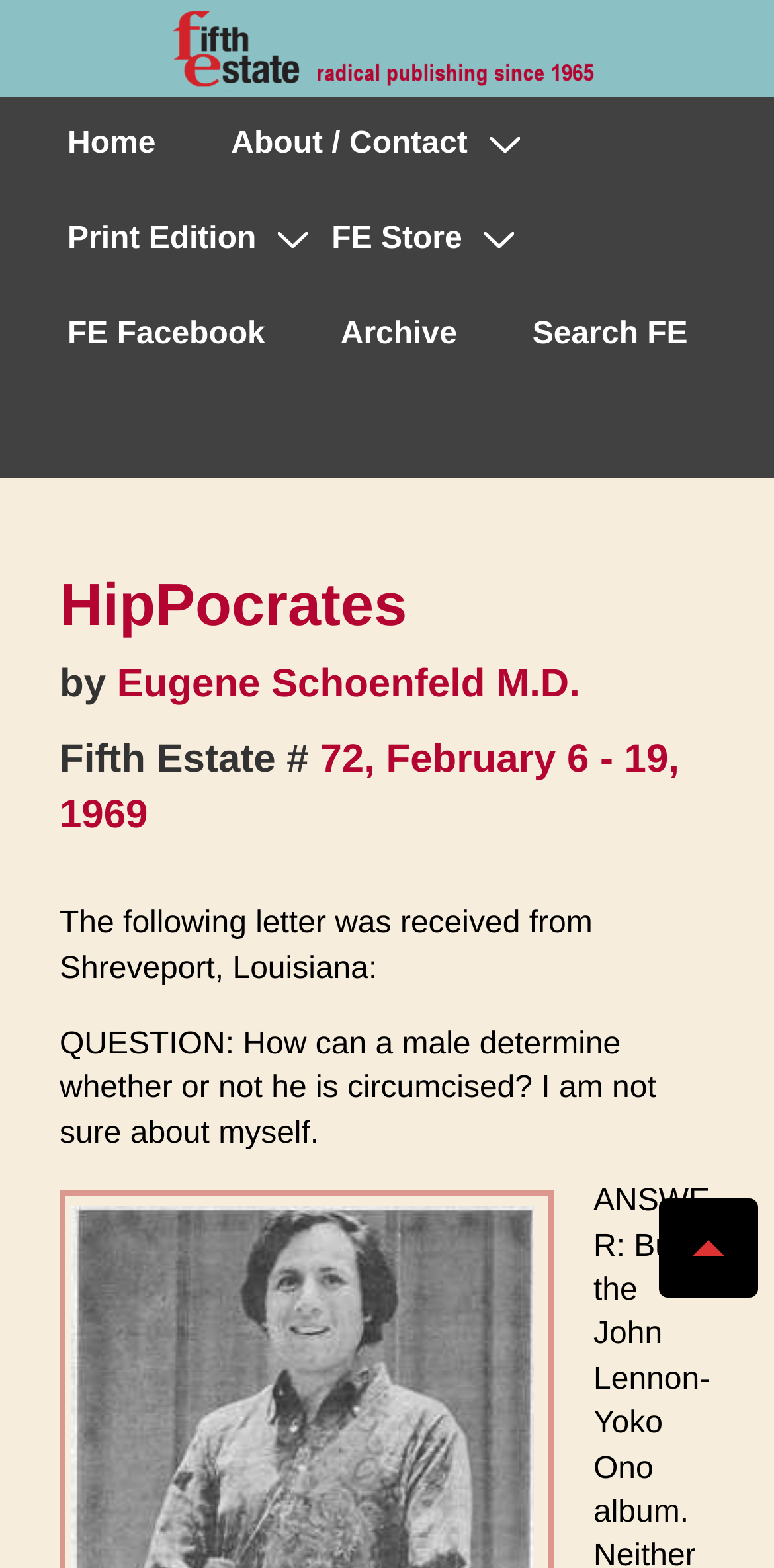Bounding box coordinates are specified in the format (top-left x, top-left y, bottom-right x, bottom-right y). All values are floating point numbers bounded between 0 and 1. Please provide the bounding box coordinate of the region this sentence describes: FE Facebook

[0.041, 0.184, 0.389, 0.244]